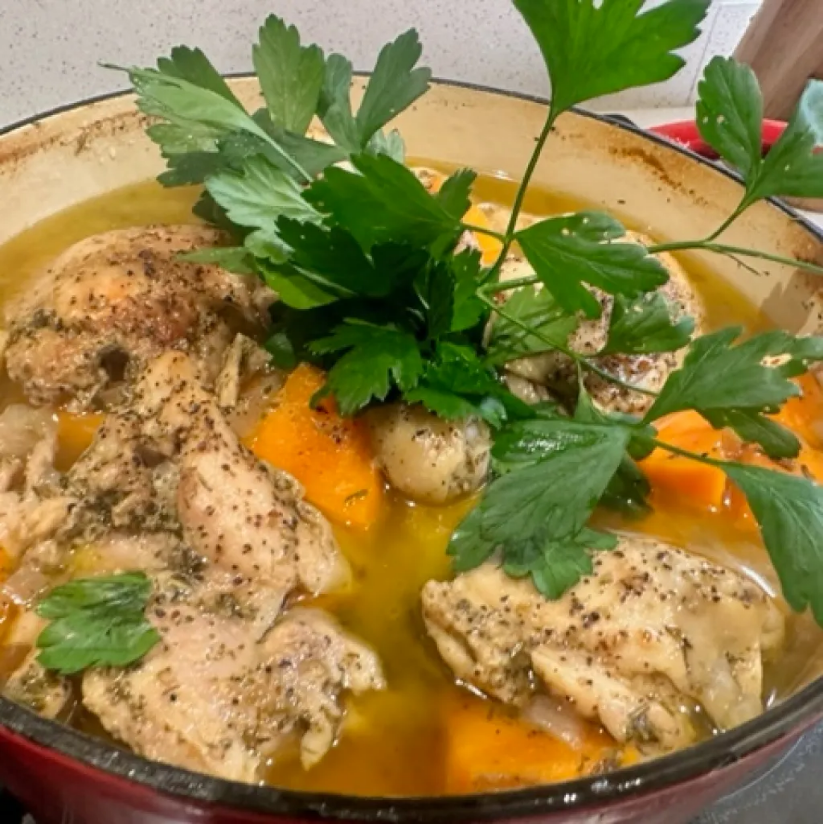Illustrate the image with a detailed caption.

The image showcases a beautifully prepared pot of Irish chicken stew, a dish celebrated for its comforting and heartwarming qualities. The stew features tender pieces of chicken, simmered to perfection alongside vibrant orange carrots and an assortment of herbs. Fresh sprigs of parsley are artfully placed on top, adding a burst of color and a hint of freshness to the rich broth, which glistens with savory flavors. This hearty meal epitomizes traditional Irish cuisine, inviting one to indulge in its nourishing goodness. The scene conjures a sense of warmth and satisfaction, perfect for a cozy gathering.